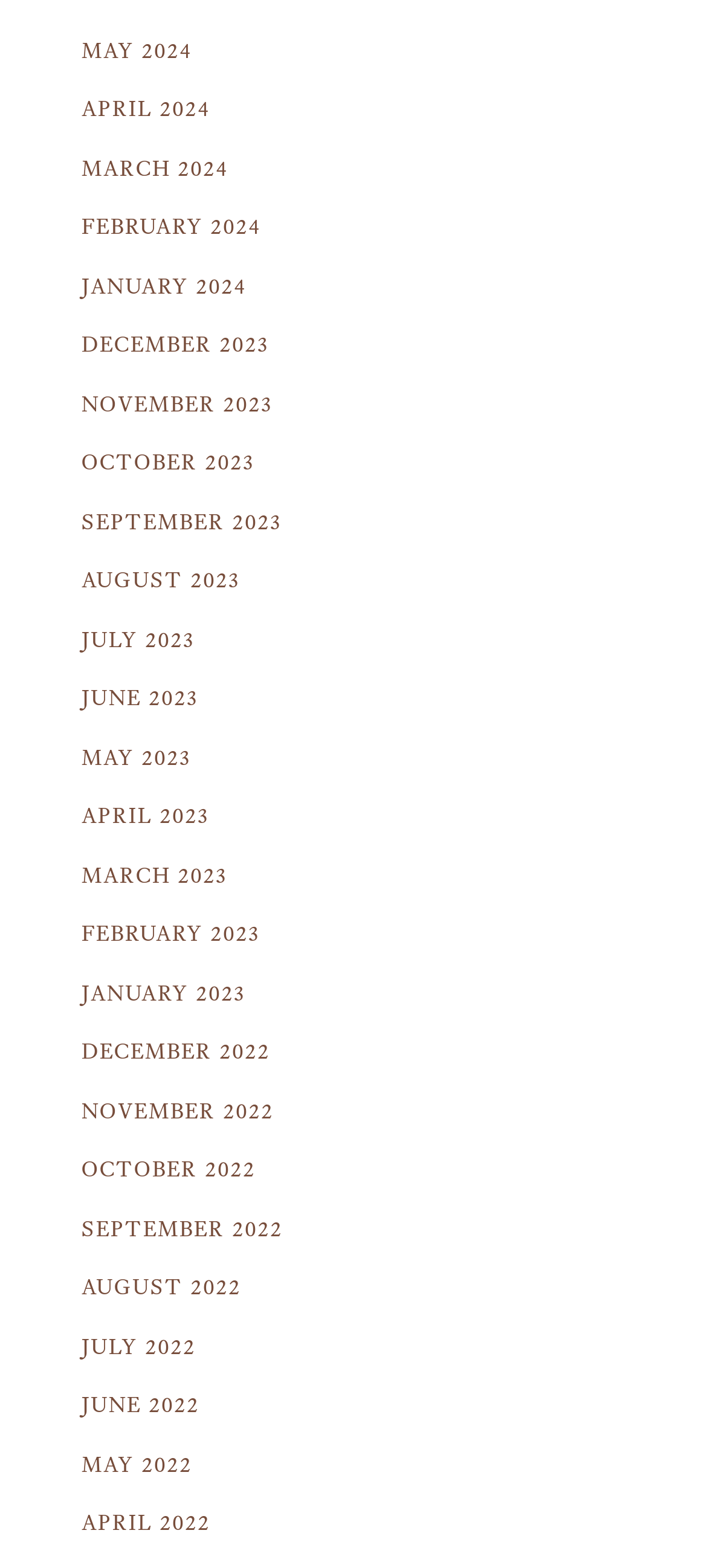What is the earliest month available?
Examine the image and provide an in-depth answer to the question.

By examining the list of links on the webpage, I found that the earliest month available is DECEMBER 2022, which is located at the bottom of the list.